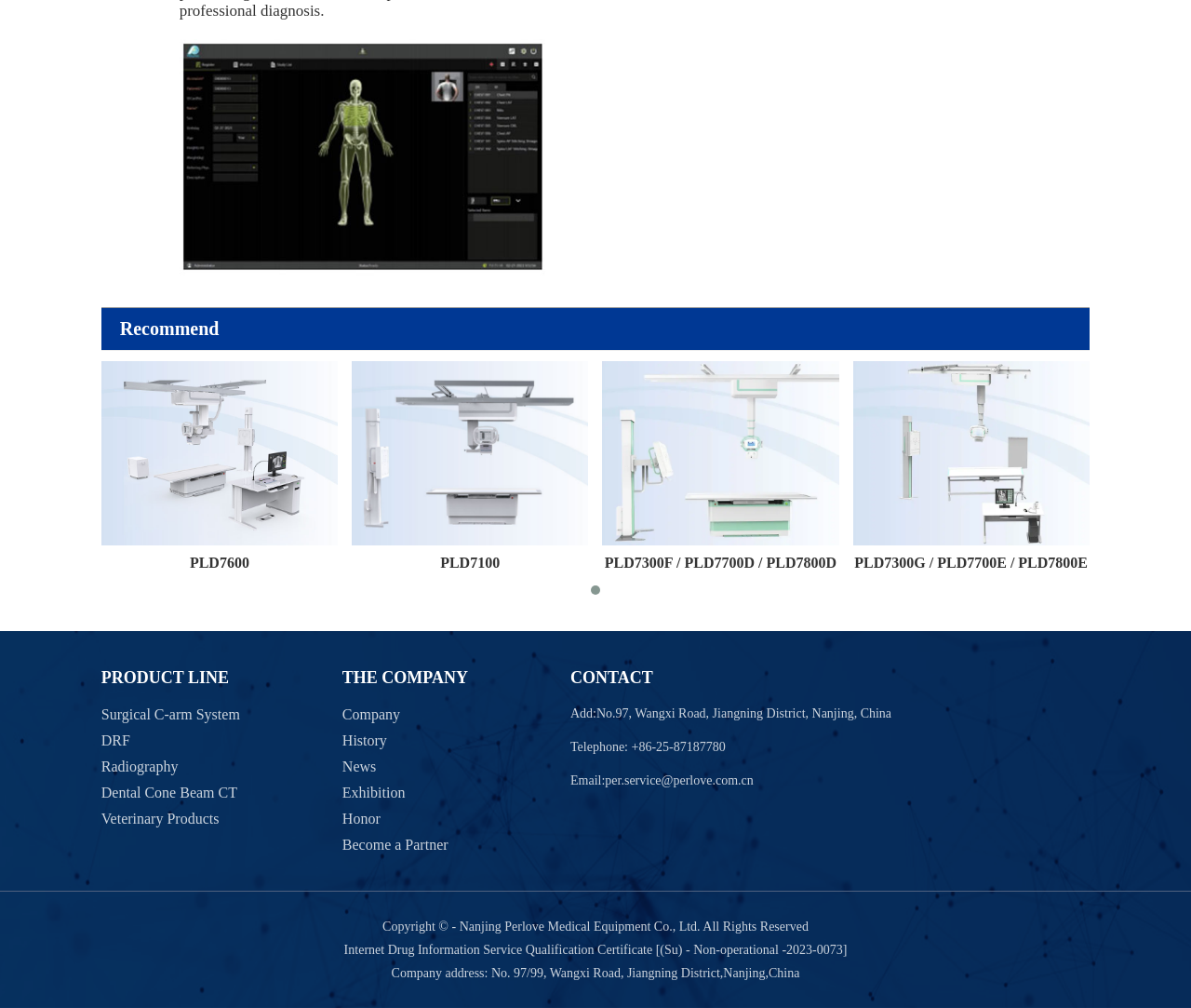Please answer the following question using a single word or phrase: 
What is the copyright information of the website?

Copyright © - Nanjing Perlove Medical Equipment Co., Ltd. All Rights Reserved